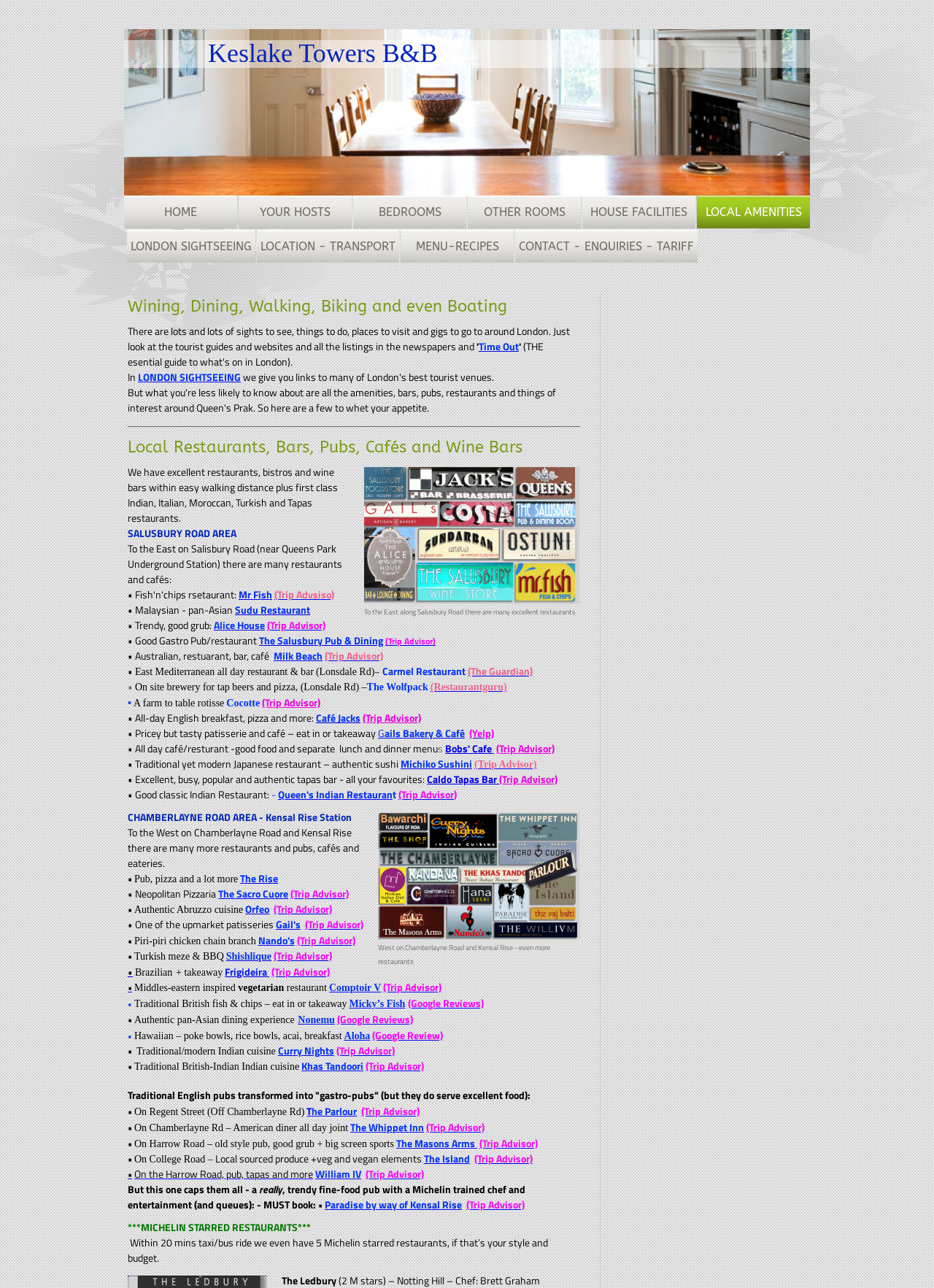Highlight the bounding box of the UI element that corresponds to this description: "Gails Bakery & Café".

[0.405, 0.563, 0.498, 0.575]